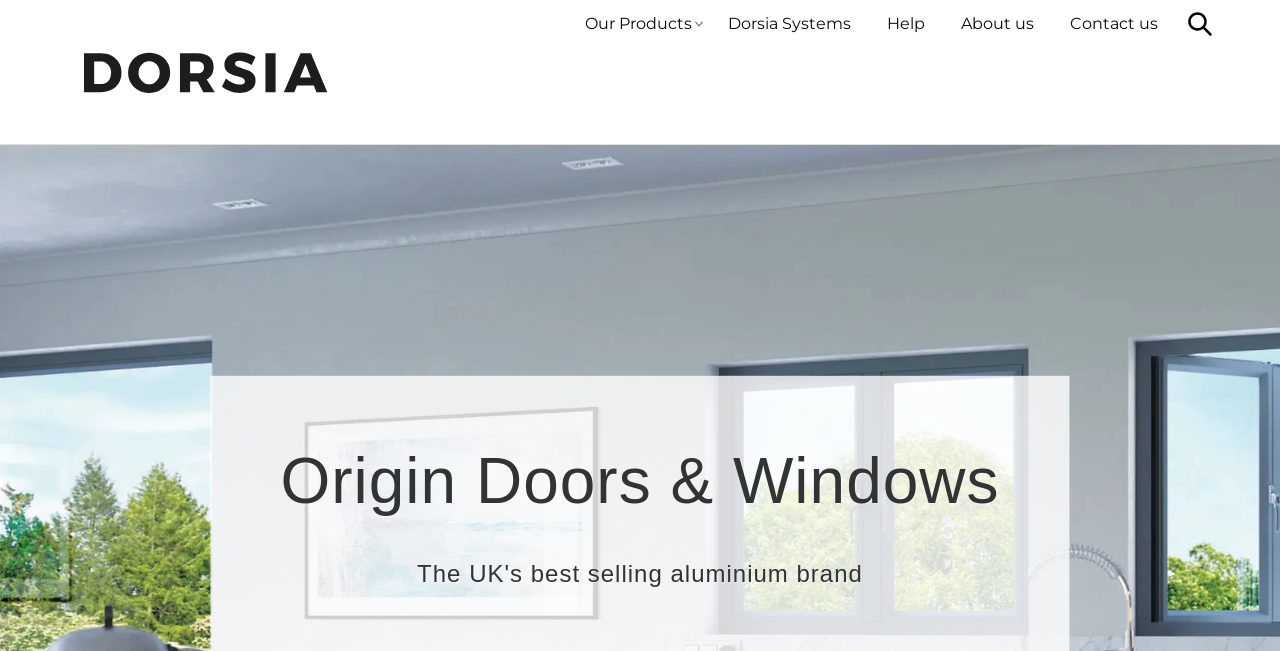Analyze and describe the webpage in a detailed narrative.

The webpage is about Origin doors and windows, providing information for homeowners and builders. At the top left, there is a link to "Dorsia Home". To the right of it, there are several links, including "Our Products", "Dorsia Systems", "Help", "About us", and "Contact us", which are evenly spaced and aligned horizontally. A search button is located at the far right. 

Below these links, there are two headings. The first heading, "Origin Doors & Windows", is centered and takes up about half of the width of the page. The second heading, "The UK's best selling aluminium brand", is also centered and positioned below the first heading.